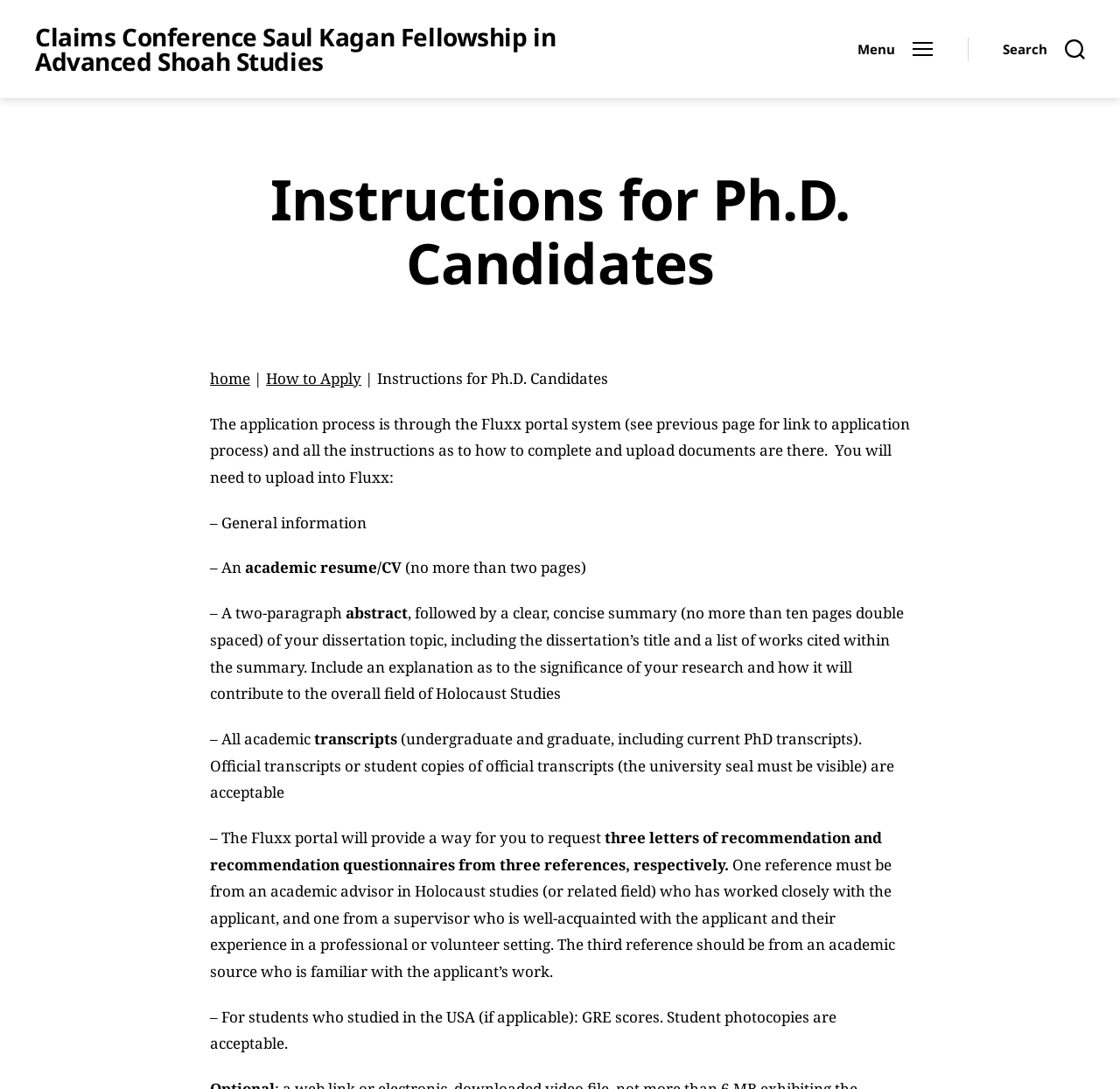Utilize the details in the image to thoroughly answer the following question: What is required for students who studied in the USA?

The instructions specify that for students who studied in the USA, GRE scores are required. This is mentioned as an additional requirement for students who studied in the USA.